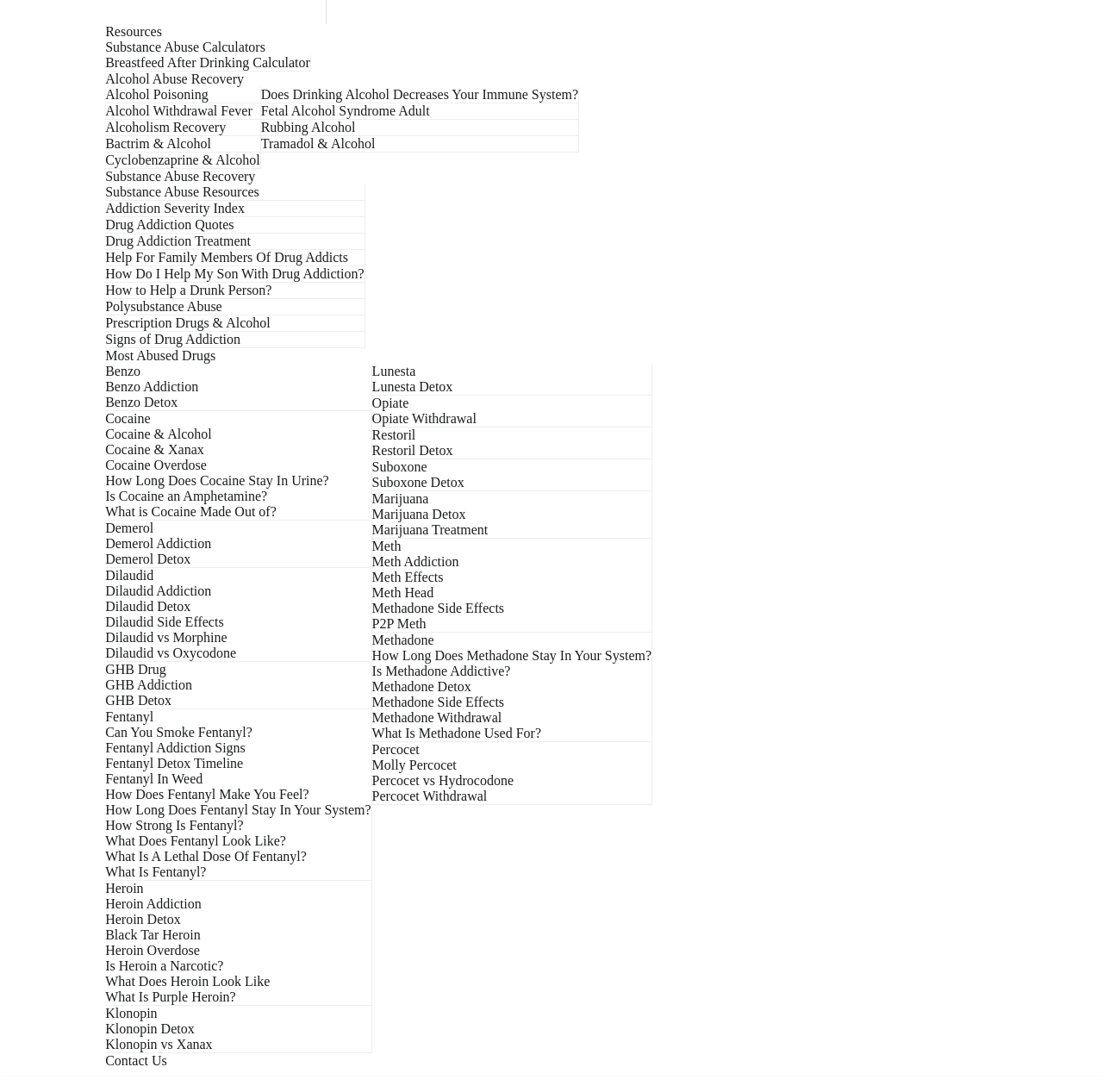Please predict the bounding box coordinates (top-left x, top-left y, bottom-right x, bottom-right y) for the UI element in the screenshot that fits the description: Cocaine Overdose

[0.095, 0.419, 0.187, 0.433]